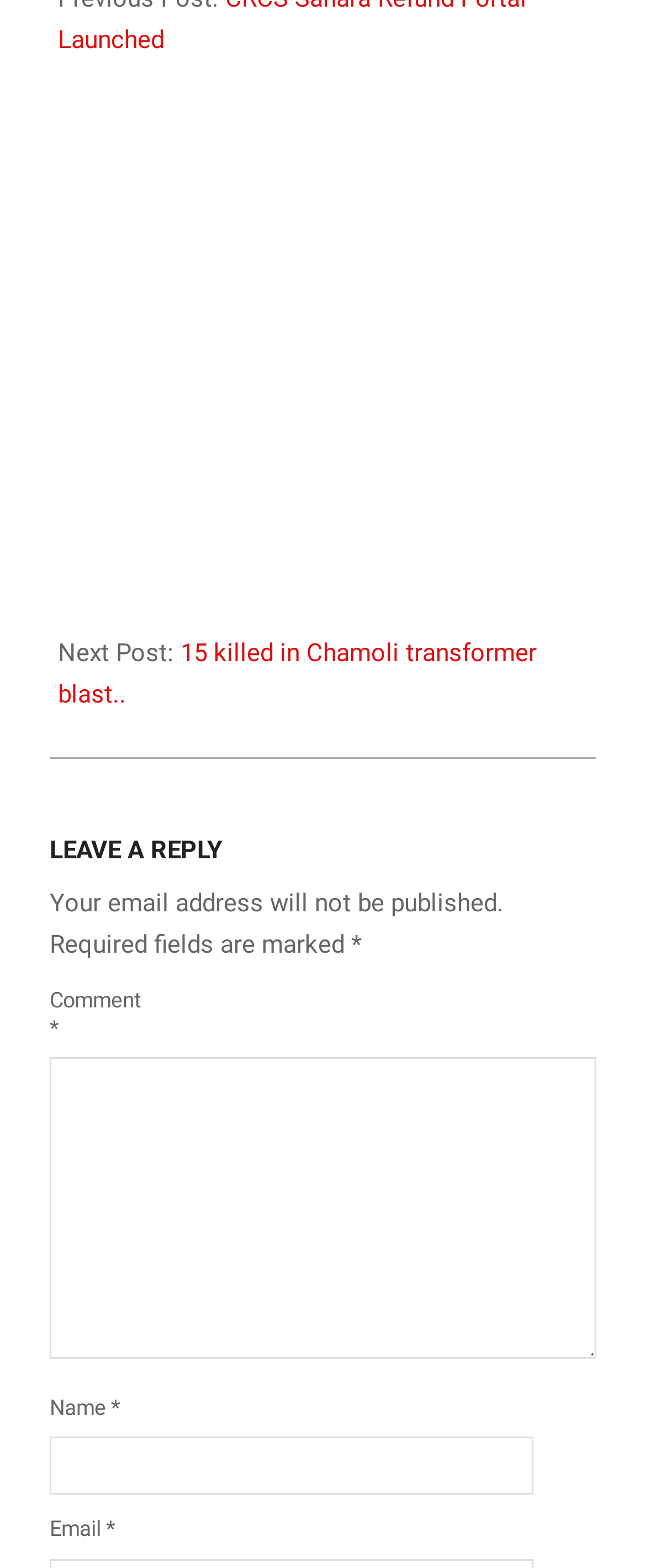Can you pinpoint the bounding box coordinates for the clickable element required for this instruction: "Enter your email"? The coordinates should be four float numbers between 0 and 1, i.e., [left, top, right, bottom].

[0.077, 0.967, 0.826, 0.983]